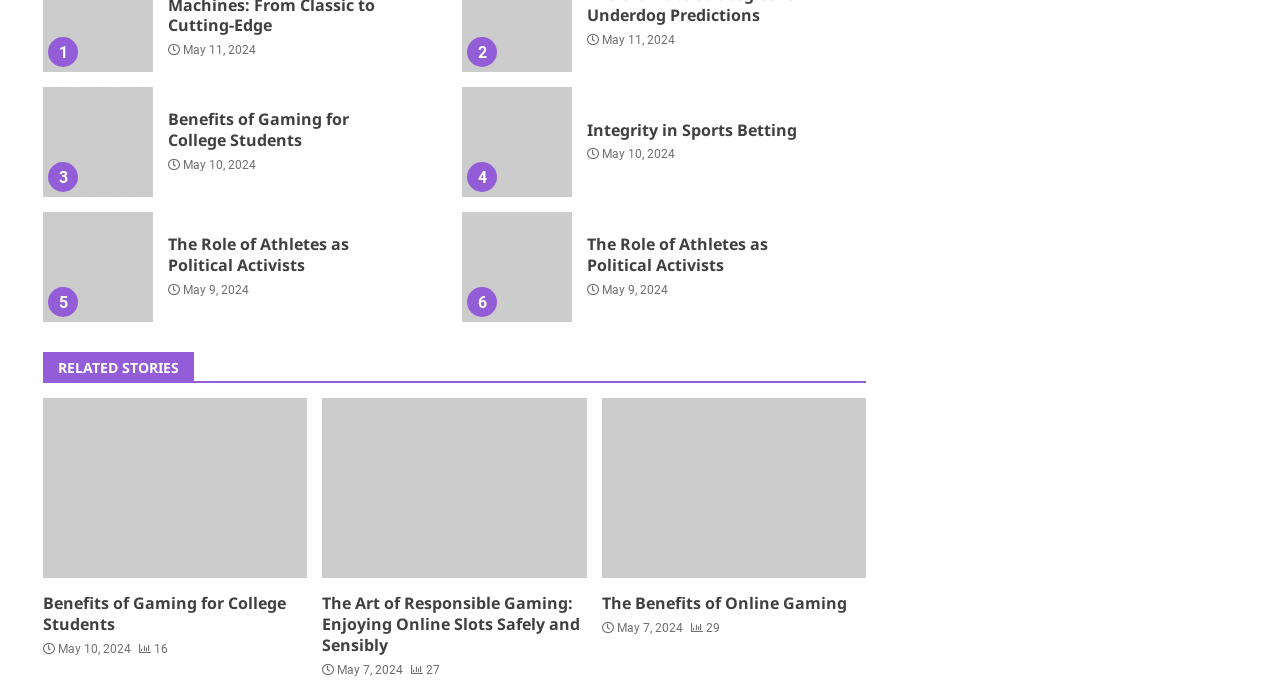Please predict the bounding box coordinates of the element's region where a click is necessary to complete the following instruction: "Learn about integrity in sports betting". The coordinates should be represented by four float numbers between 0 and 1, i.e., [left, top, right, bottom].

[0.361, 0.127, 0.447, 0.288]